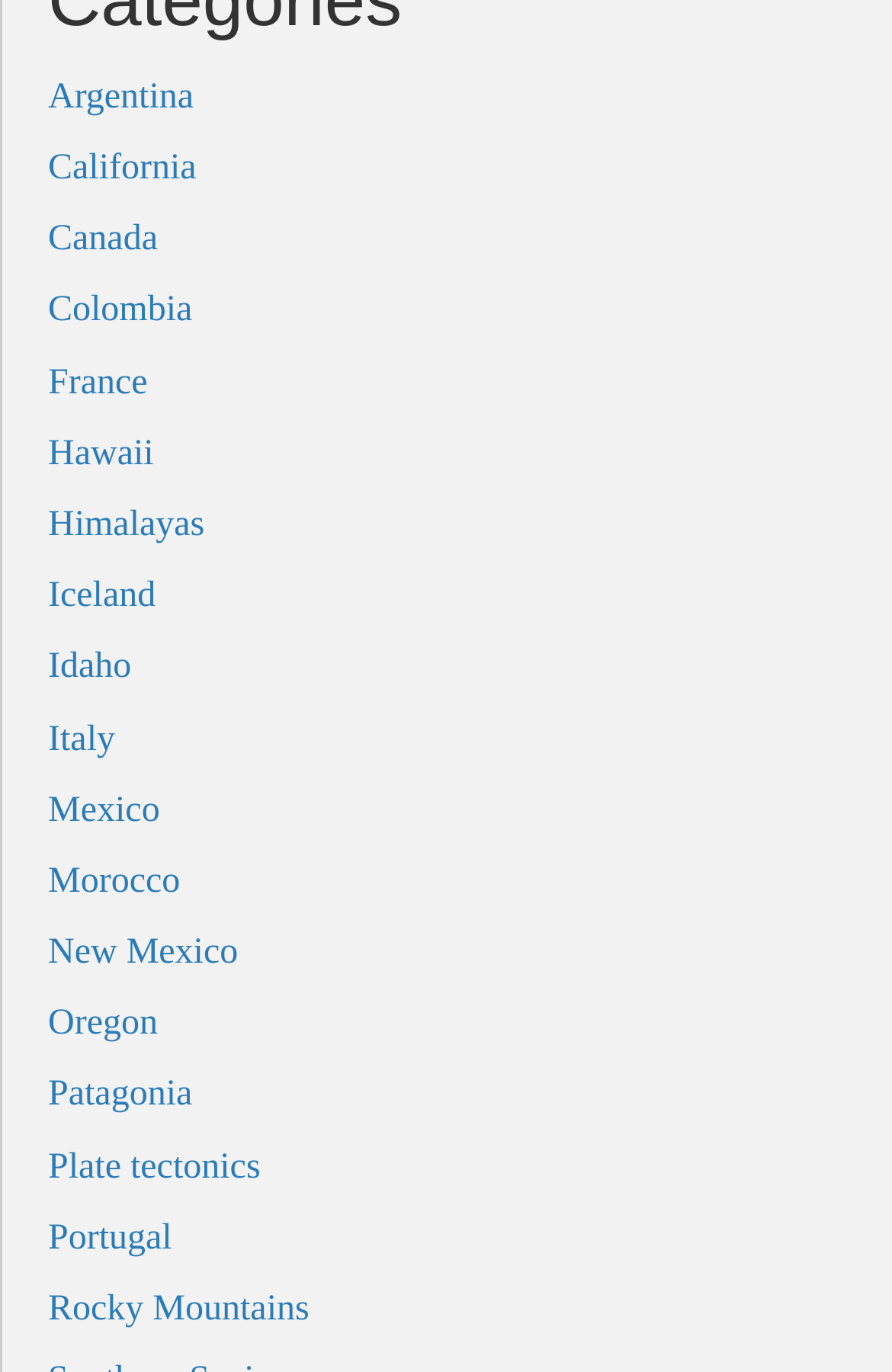Pinpoint the bounding box coordinates of the area that must be clicked to complete this instruction: "learn about Plate tectonics".

[0.054, 0.836, 0.292, 0.864]